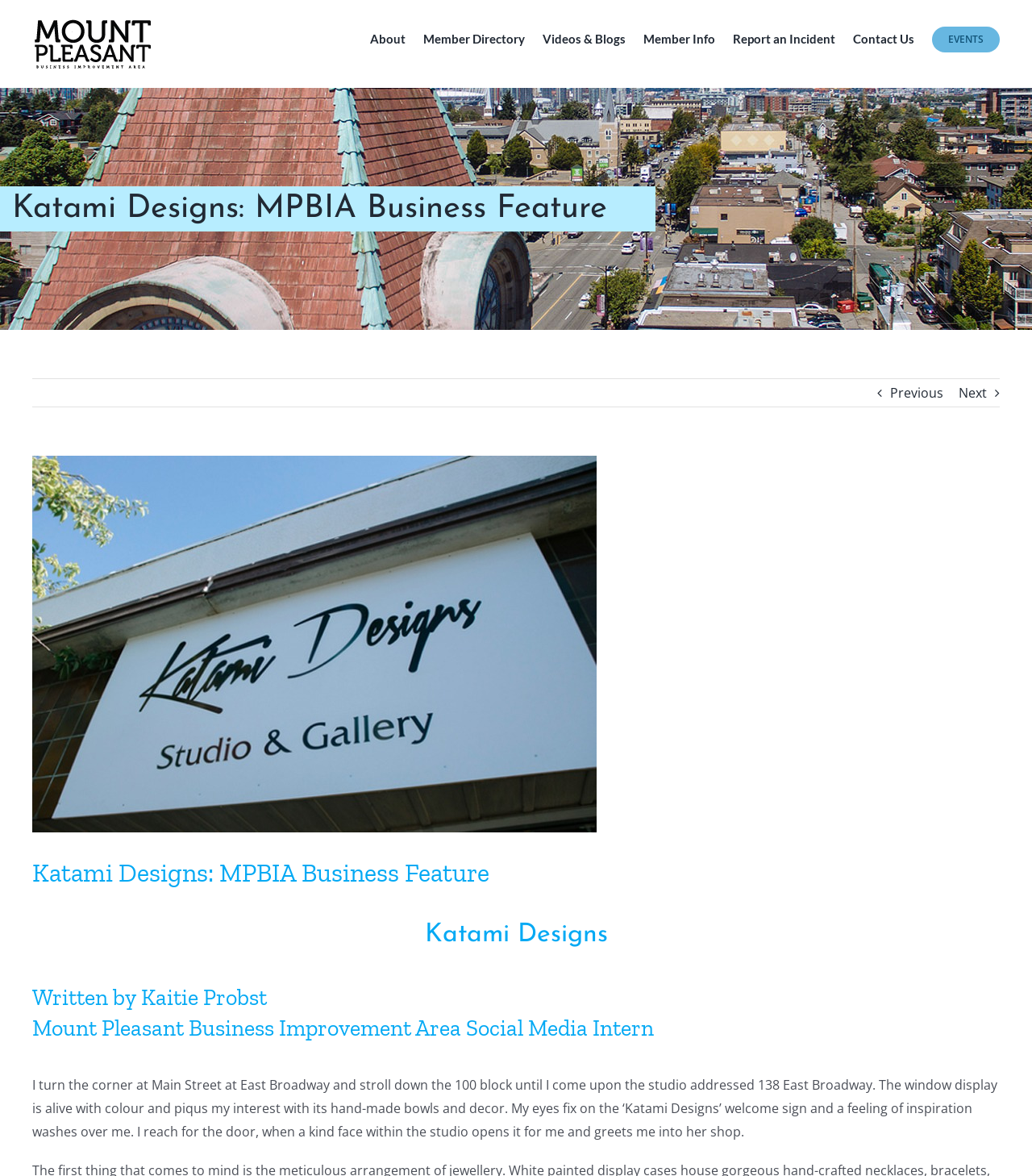Using the webpage screenshot, locate the HTML element that fits the following description and provide its bounding box: "Member Directory".

[0.41, 0.0, 0.509, 0.064]